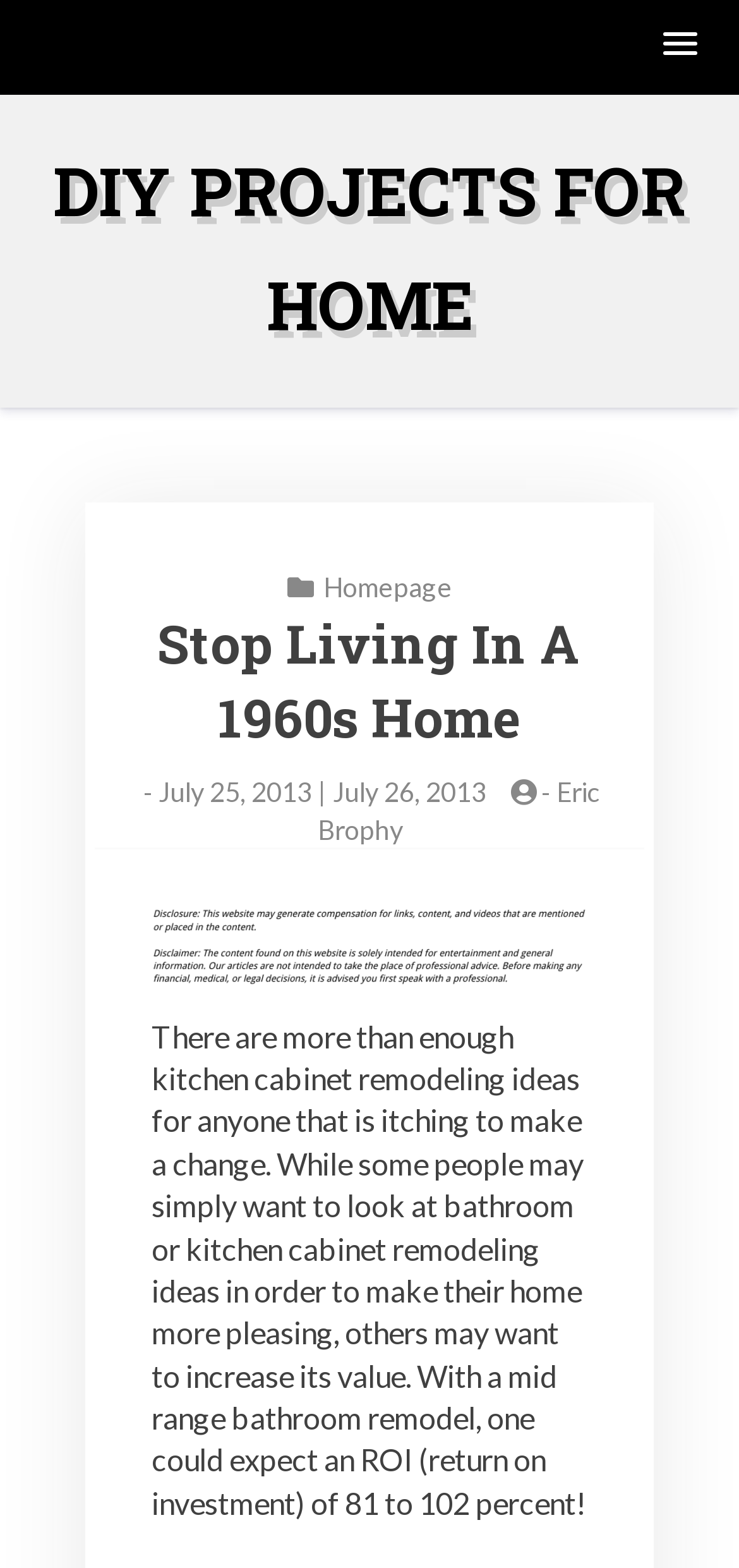Find the bounding box coordinates of the UI element according to this description: "Homepage".

[0.437, 0.364, 0.612, 0.385]